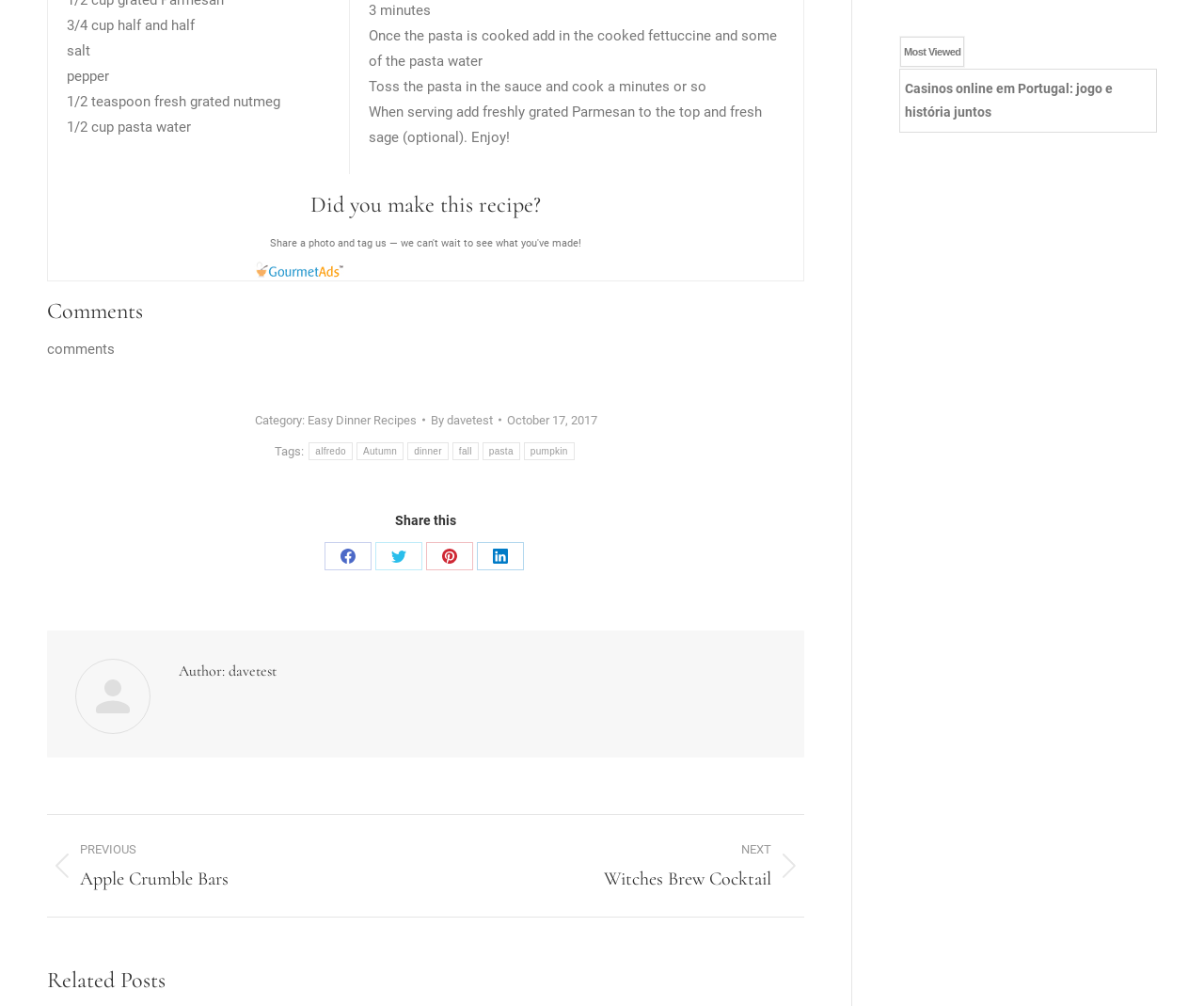Point out the bounding box coordinates of the section to click in order to follow this instruction: "Click on the 'Easy Dinner Recipes' category".

[0.255, 0.41, 0.346, 0.424]